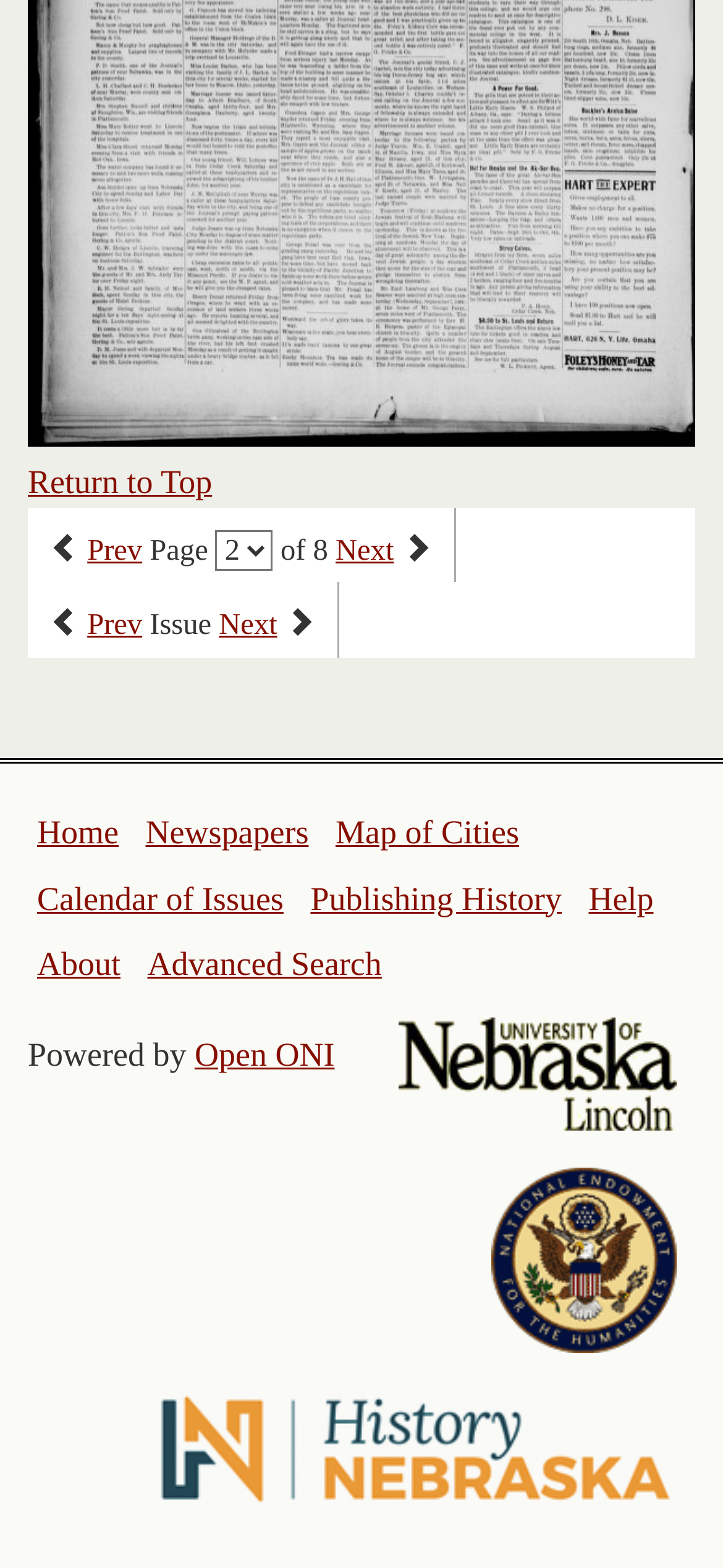Could you indicate the bounding box coordinates of the region to click in order to complete this instruction: "go to home".

[0.051, 0.519, 0.164, 0.542]